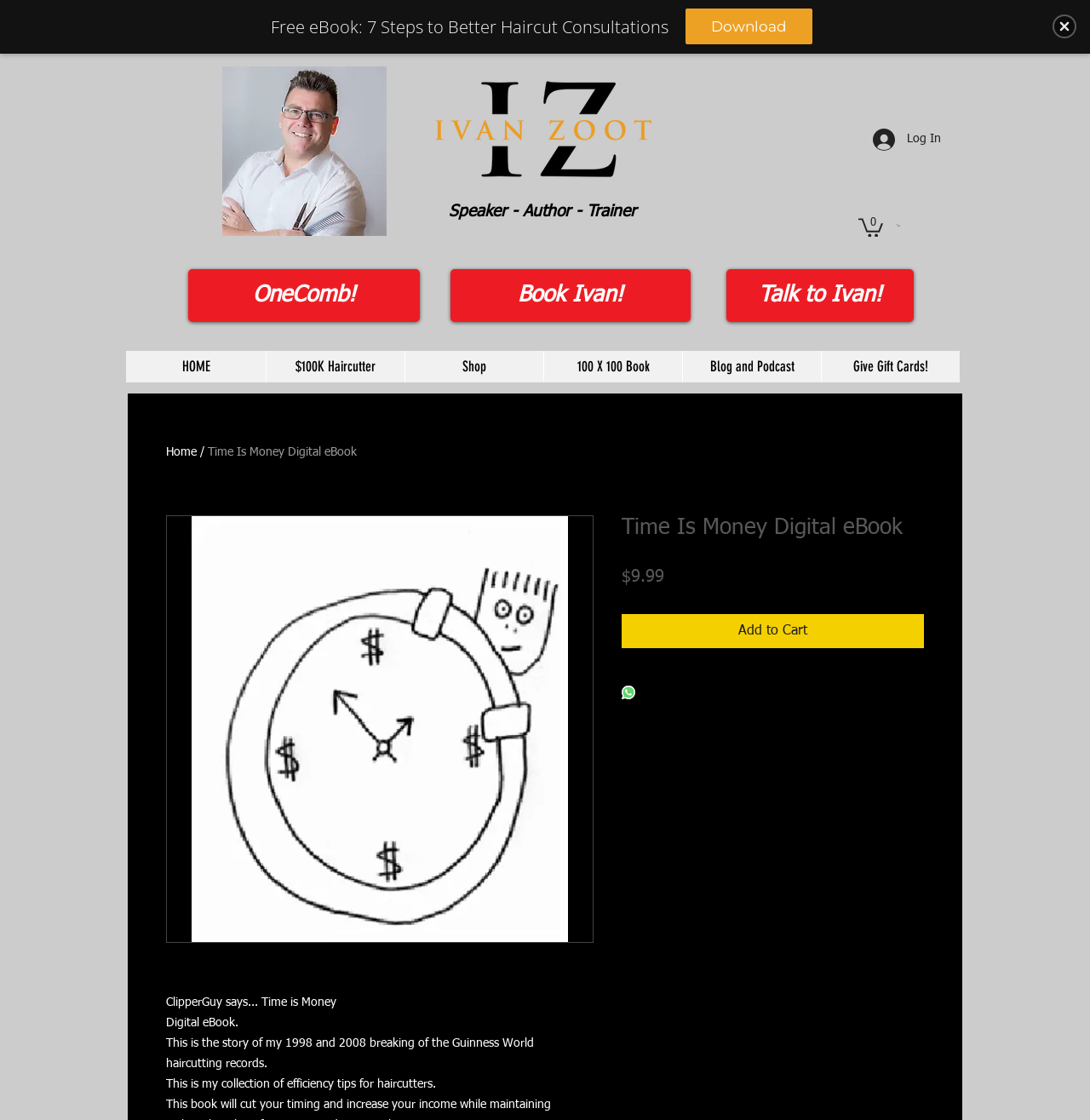What is the topic of the free eBook?
Please provide a single word or phrase as the answer based on the screenshot.

7 Steps to Better Haircut Consultations